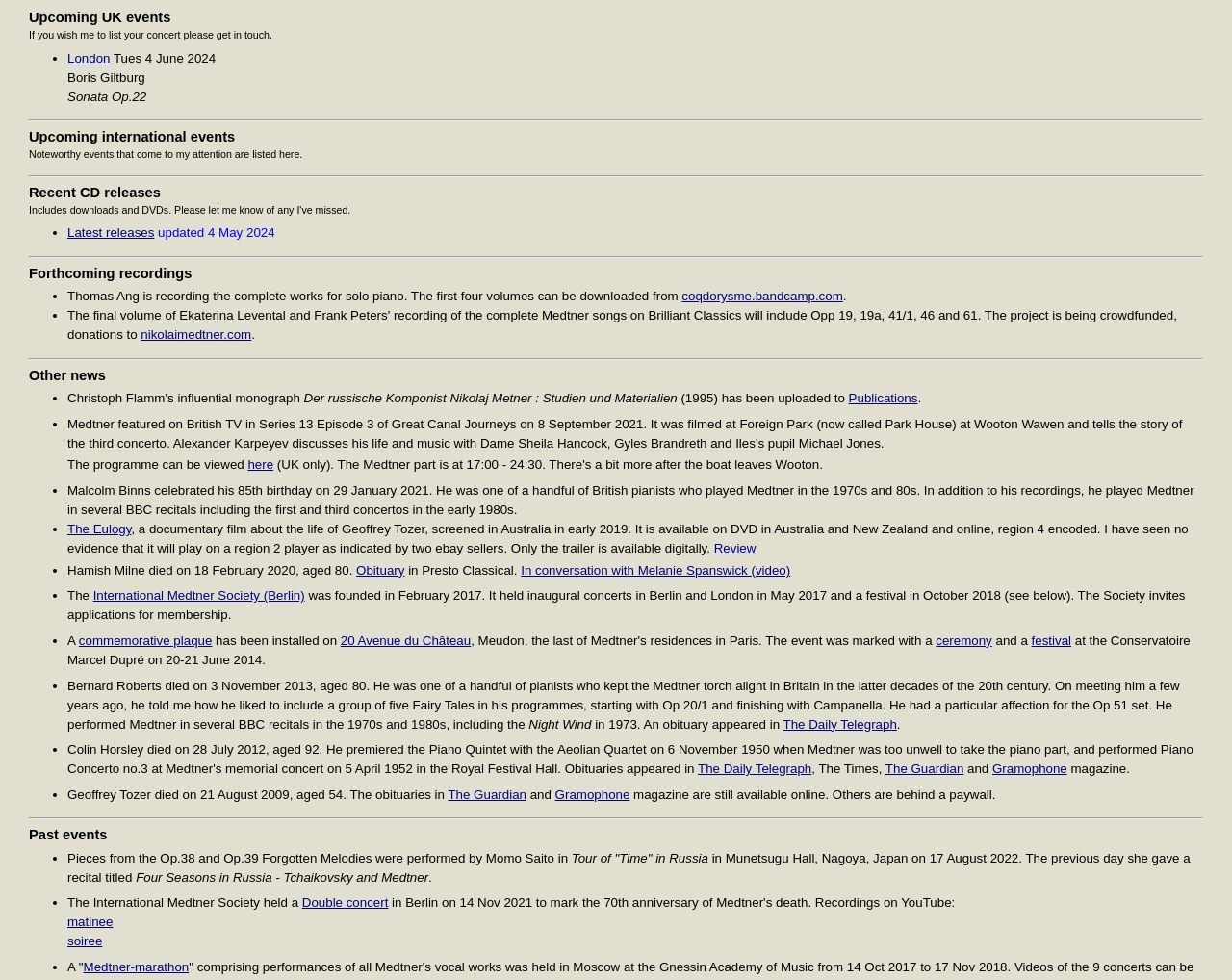Look at the image and answer the question in detail:
What is the name of the pianist who celebrated his 85th birthday on 29 January 2021?

I found the answer by reading the text in the 'Other news' section, which mentions 'Malcolm Binns celebrated his 85th birthday on 29 January 2021'.